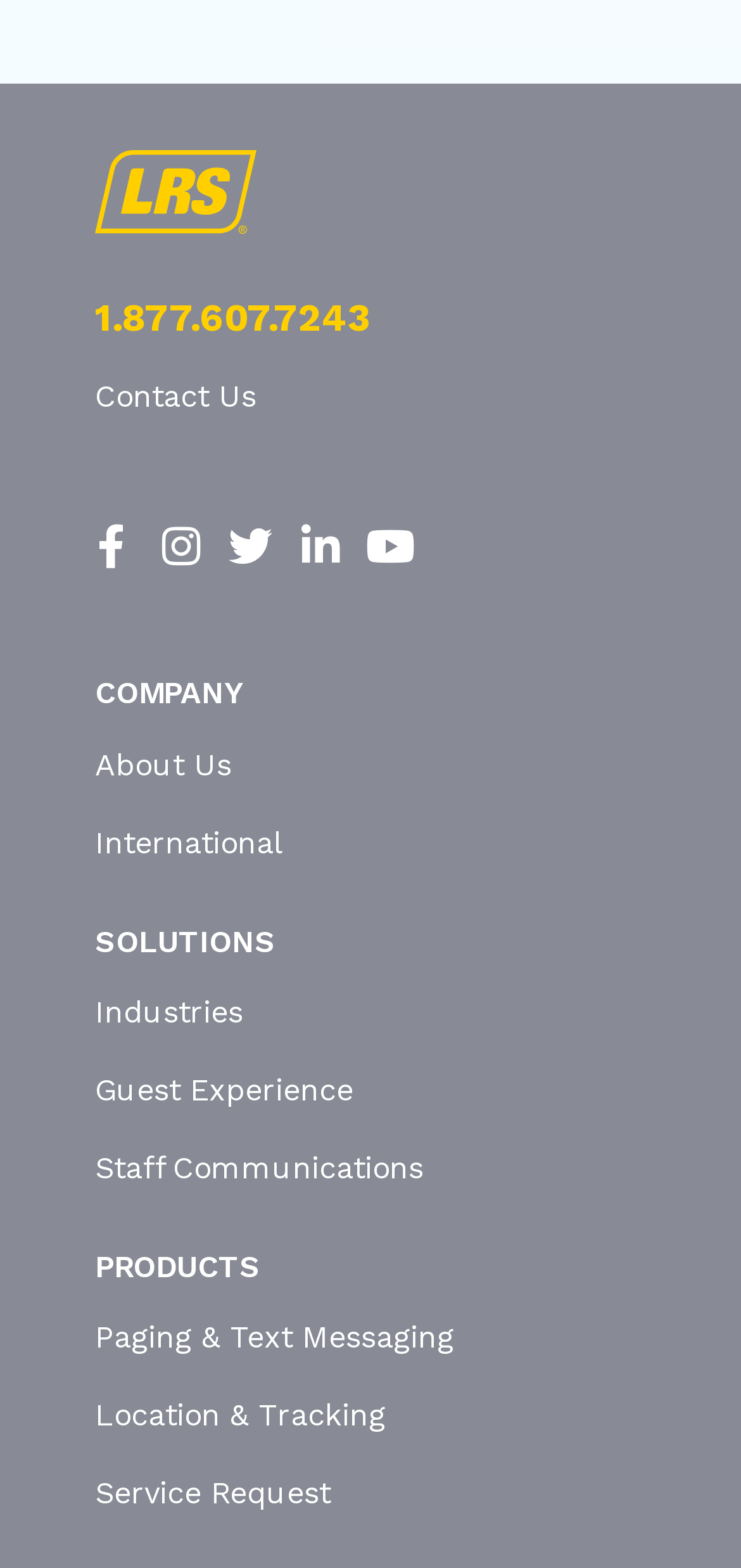Locate the bounding box coordinates of the clickable area to execute the instruction: "Learn about the company". Provide the coordinates as four float numbers between 0 and 1, represented as [left, top, right, bottom].

[0.115, 0.473, 0.872, 0.503]